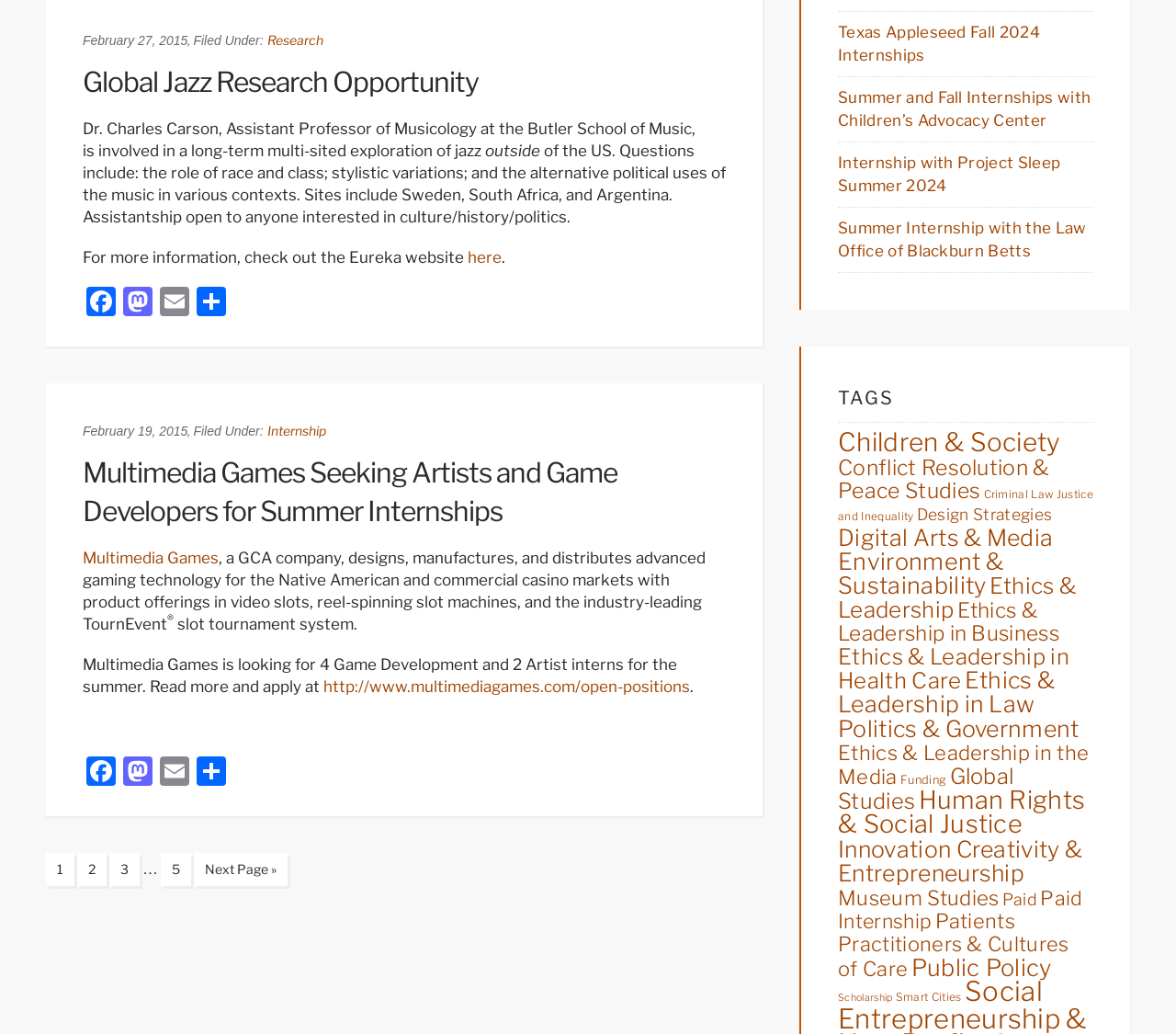What is the purpose of the link 'here'?
Look at the screenshot and provide an in-depth answer.

I found the purpose by reading the text preceding the link 'here', which is 'For more information, check out the Eureka website'.